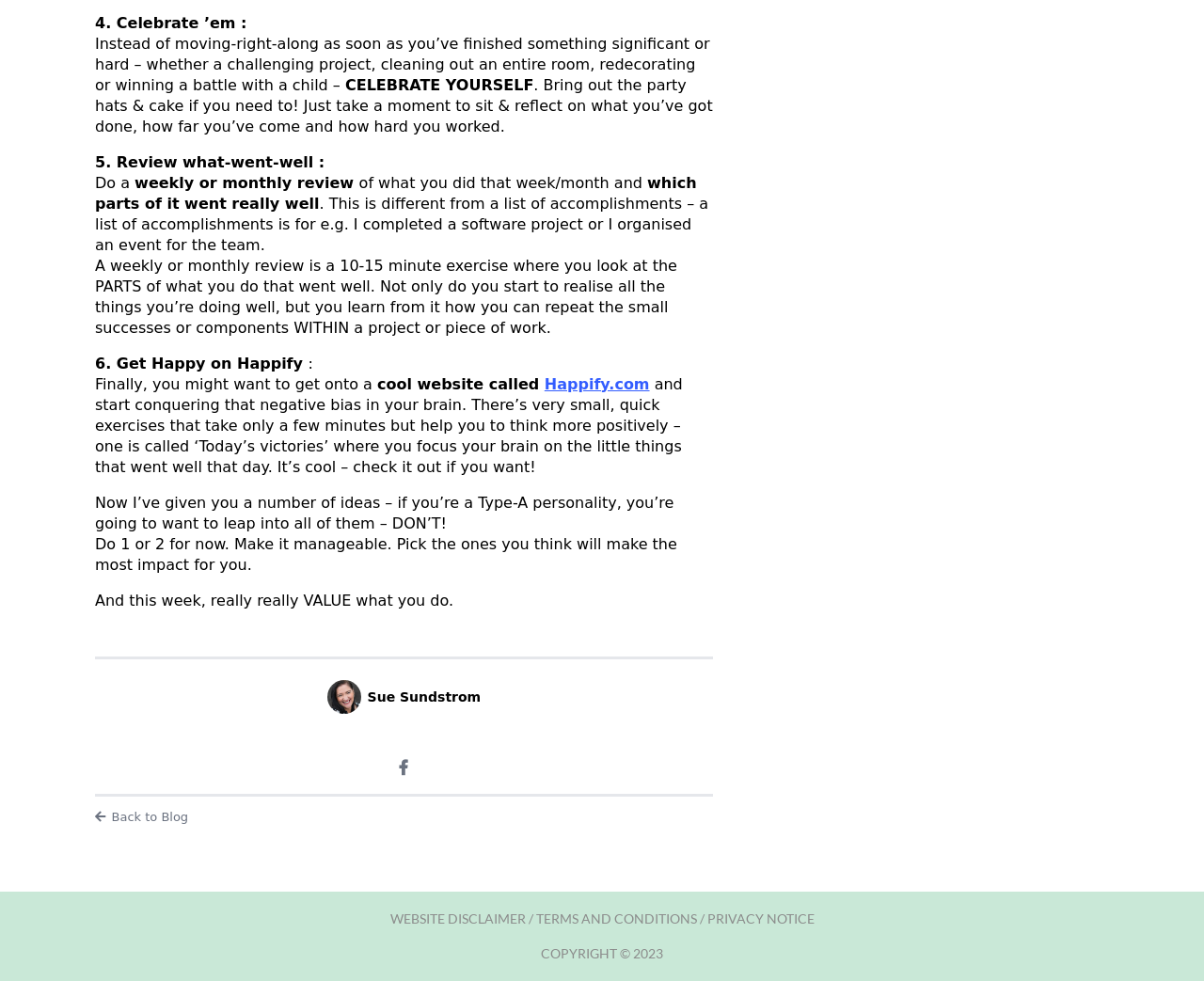Using the information shown in the image, answer the question with as much detail as possible: What is the name of the website mentioned in the text?

The name of the website mentioned in the text is Happify.com, which is a cool website that helps to conquer negative bias in the brain, as mentioned in the text 'Finally, you might want to get onto a cool website called Happify.com and start conquering that negative bias in your brain.'